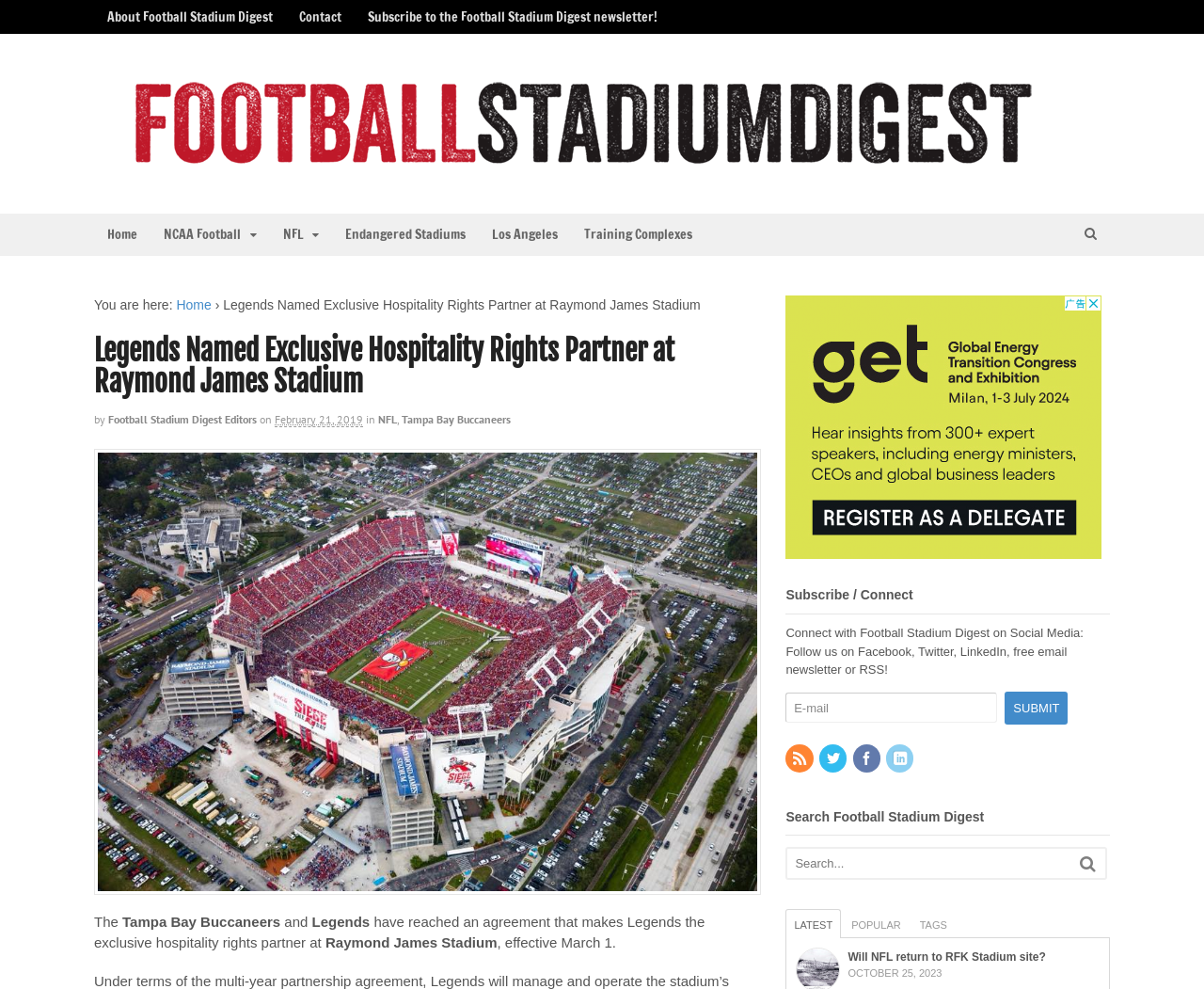Locate the bounding box coordinates of the element's region that should be clicked to carry out the following instruction: "Click on the link to read about Legends Named Exclusive Hospitality Rights Partner at Raymond James Stadium". The coordinates need to be four float numbers between 0 and 1, i.e., [left, top, right, bottom].

[0.185, 0.301, 0.582, 0.316]